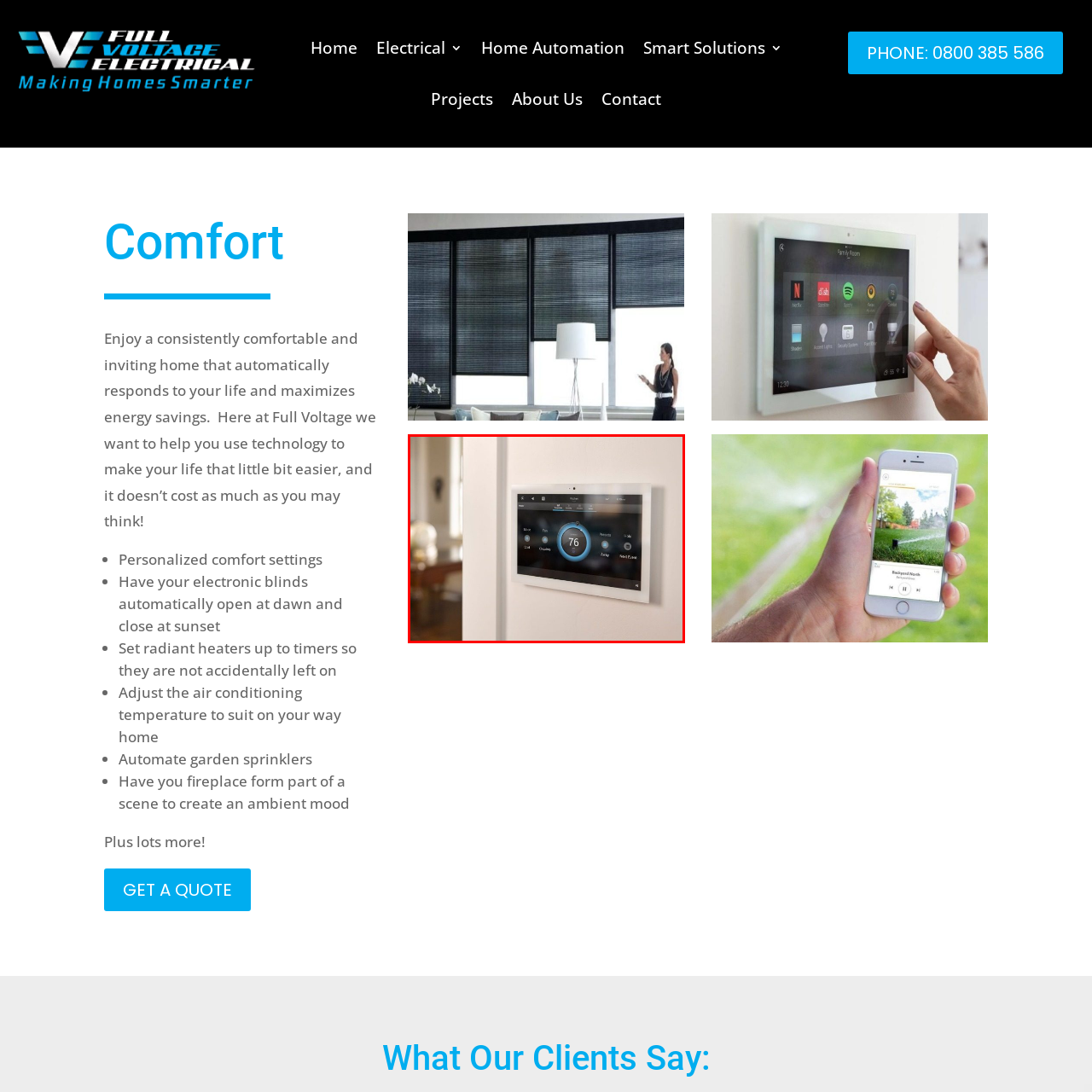What are the options for controlling settings? Look at the image outlined by the red bounding box and provide a succinct answer in one word or a brief phrase.

More, Fan, Heat, Cool